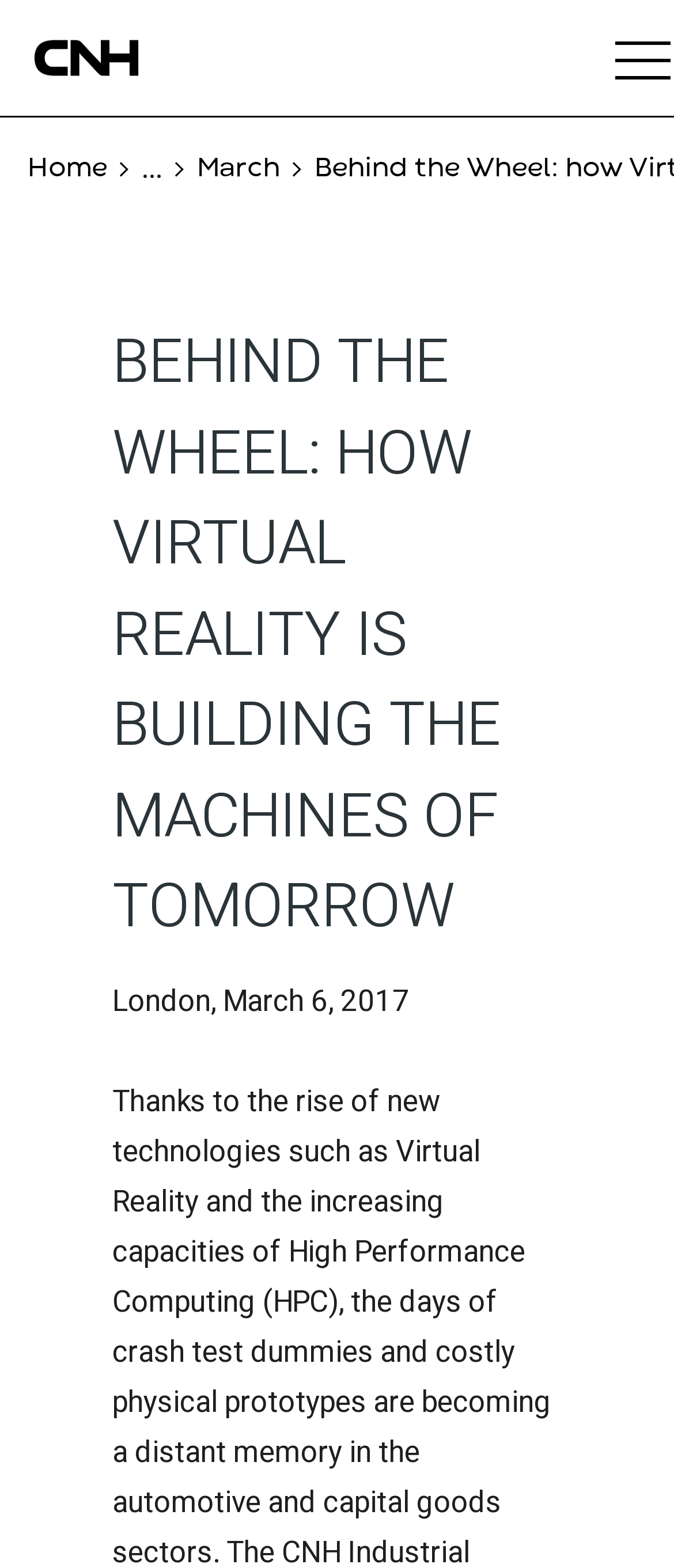What is the purpose of the breadcrumb navigation?
Use the screenshot to answer the question with a single word or phrase.

To navigate